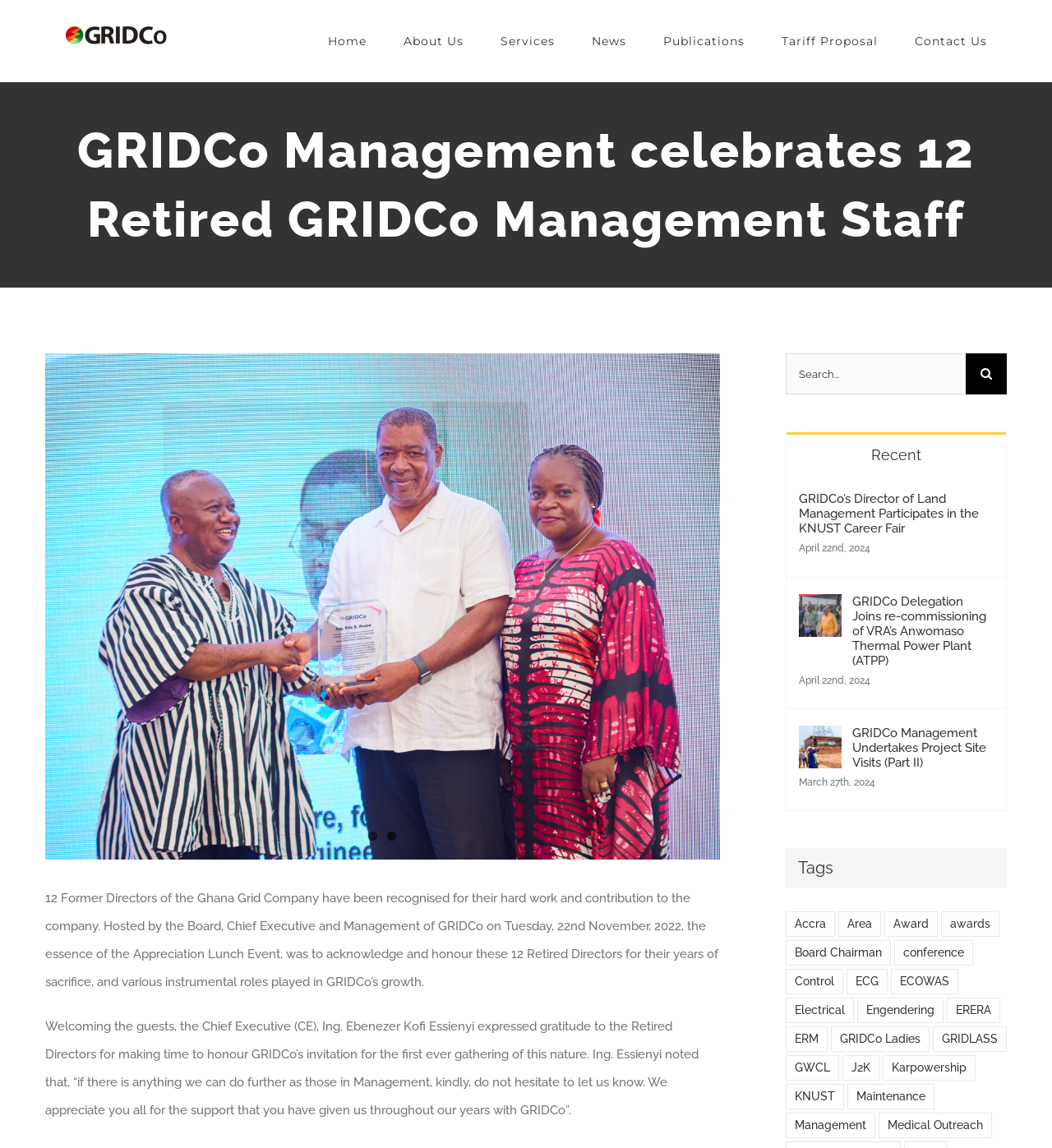Locate the bounding box coordinates of the area you need to click to fulfill this instruction: 'Search for something'. The coordinates must be in the form of four float numbers ranging from 0 to 1: [left, top, right, bottom].

[0.747, 0.308, 0.957, 0.344]